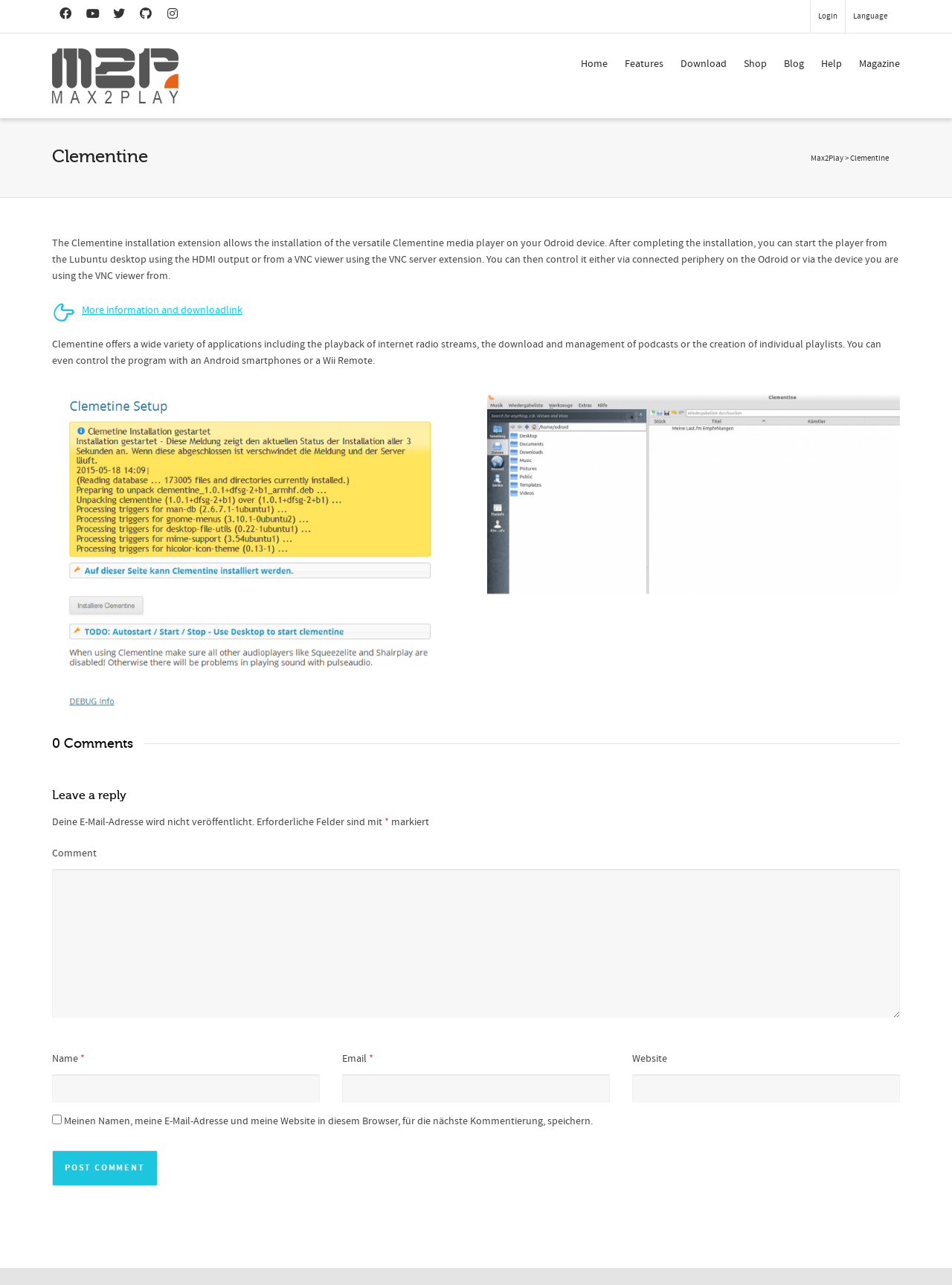How can the Clementine media player be controlled?
Based on the visual information, provide a detailed and comprehensive answer.

According to the webpage, the Clementine media player can be controlled either via connected periphery on the Odroid or via the device you are using the VNC viewer from. This information is provided in the text 'You can then control it either via connected periphery on the Odroid or via the device you are using the VNC viewer from.'.